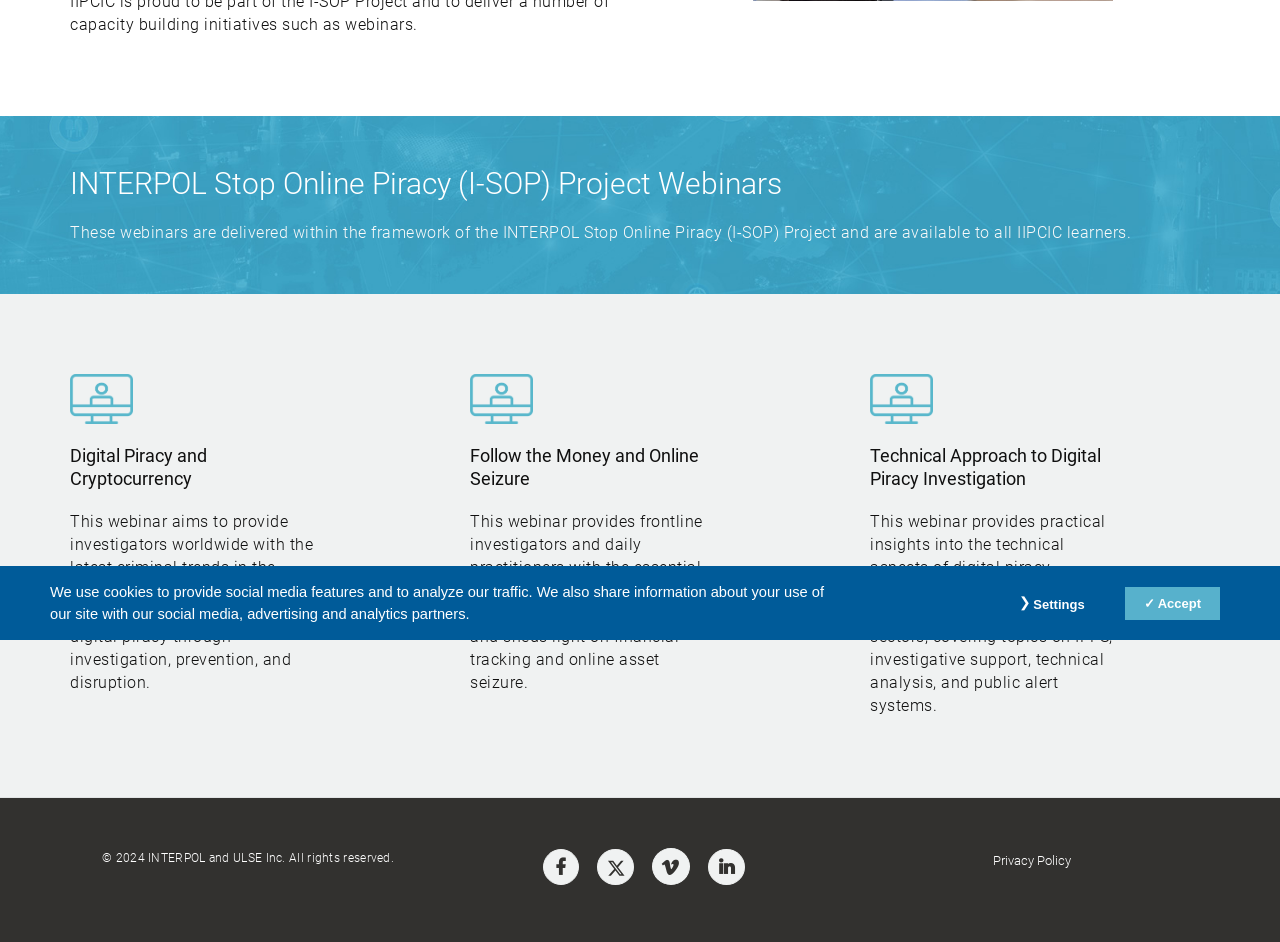Determine the bounding box coordinates for the HTML element mentioned in the following description: "Privacy Policy". The coordinates should be a list of four floats ranging from 0 to 1, represented as [left, top, right, bottom].

[0.776, 0.905, 0.837, 0.921]